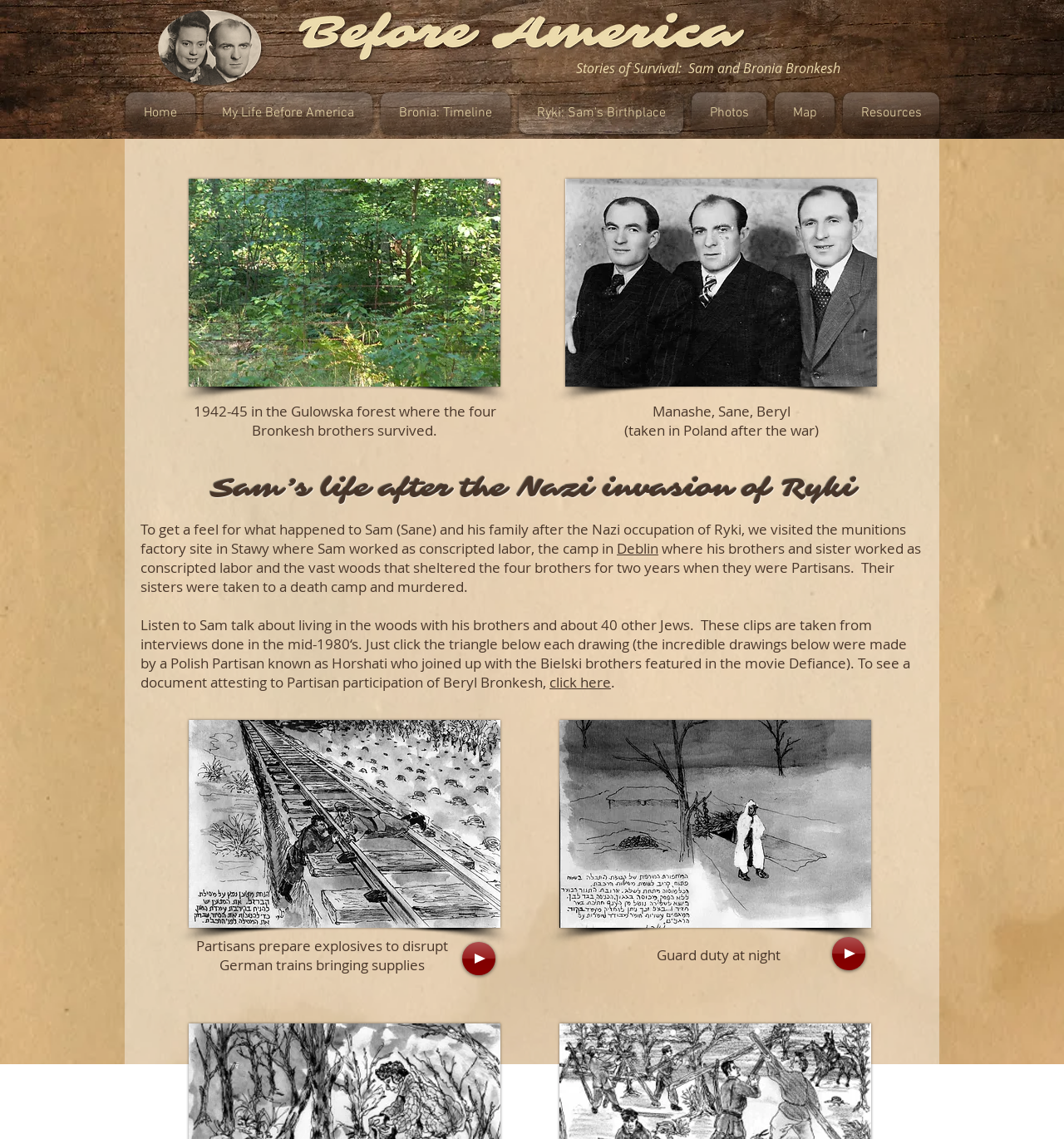Specify the bounding box coordinates of the element's region that should be clicked to achieve the following instruction: "Go to 'Home'". The bounding box coordinates consist of four float numbers between 0 and 1, in the format [left, top, right, bottom].

[0.118, 0.081, 0.188, 0.118]